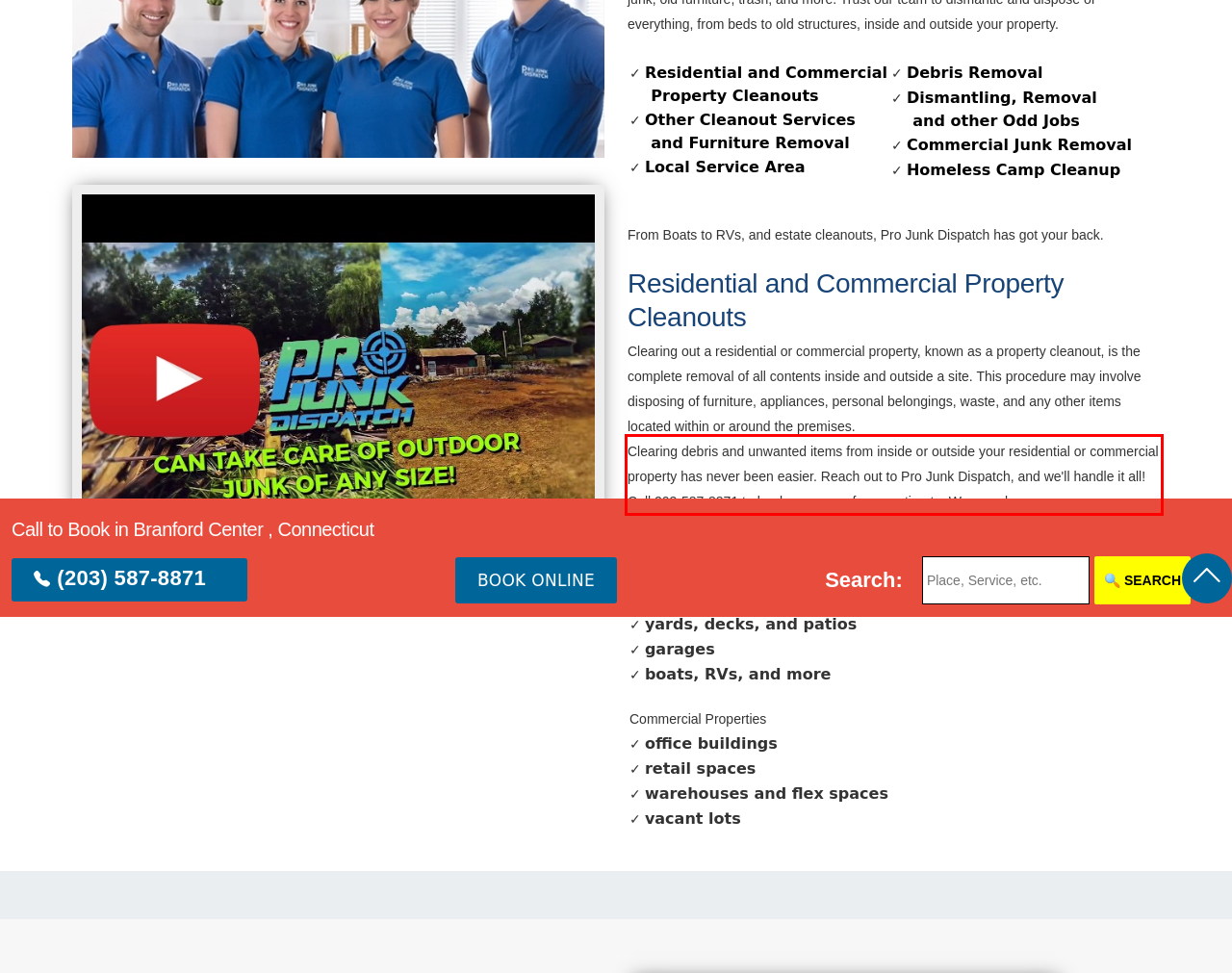Look at the screenshot of the webpage, locate the red rectangle bounding box, and generate the text content that it contains.

Clearing debris and unwanted items from inside or outside your residential or commercial property has never been easier. Reach out to Pro Junk Dispatch, and we'll handle it all! Call 203-587-8871 to book us now or for an estimate. We can clean up your: